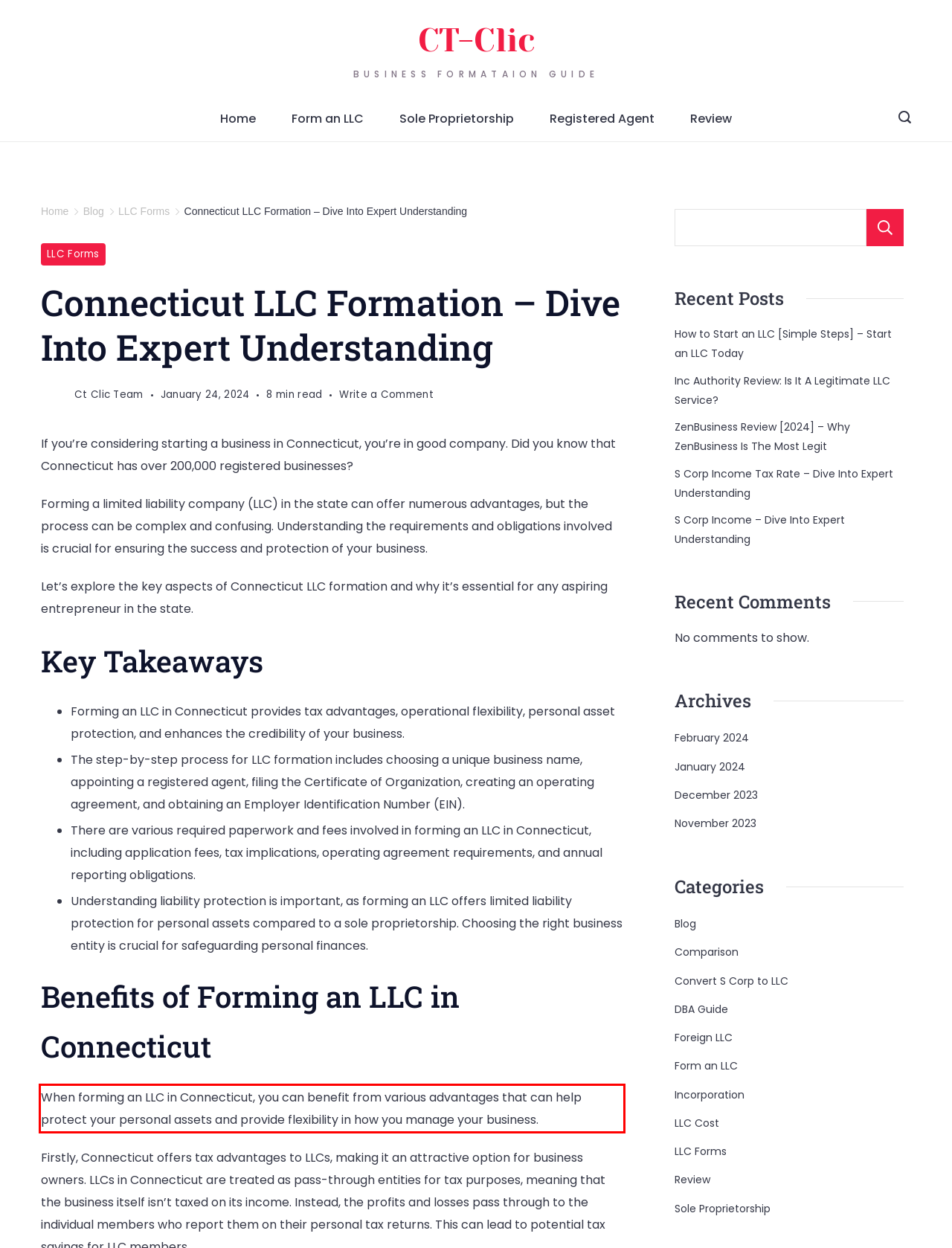Please look at the screenshot provided and find the red bounding box. Extract the text content contained within this bounding box.

When forming an LLC in Connecticut, you can benefit from various advantages that can help protect your personal assets and provide flexibility in how you manage your business.